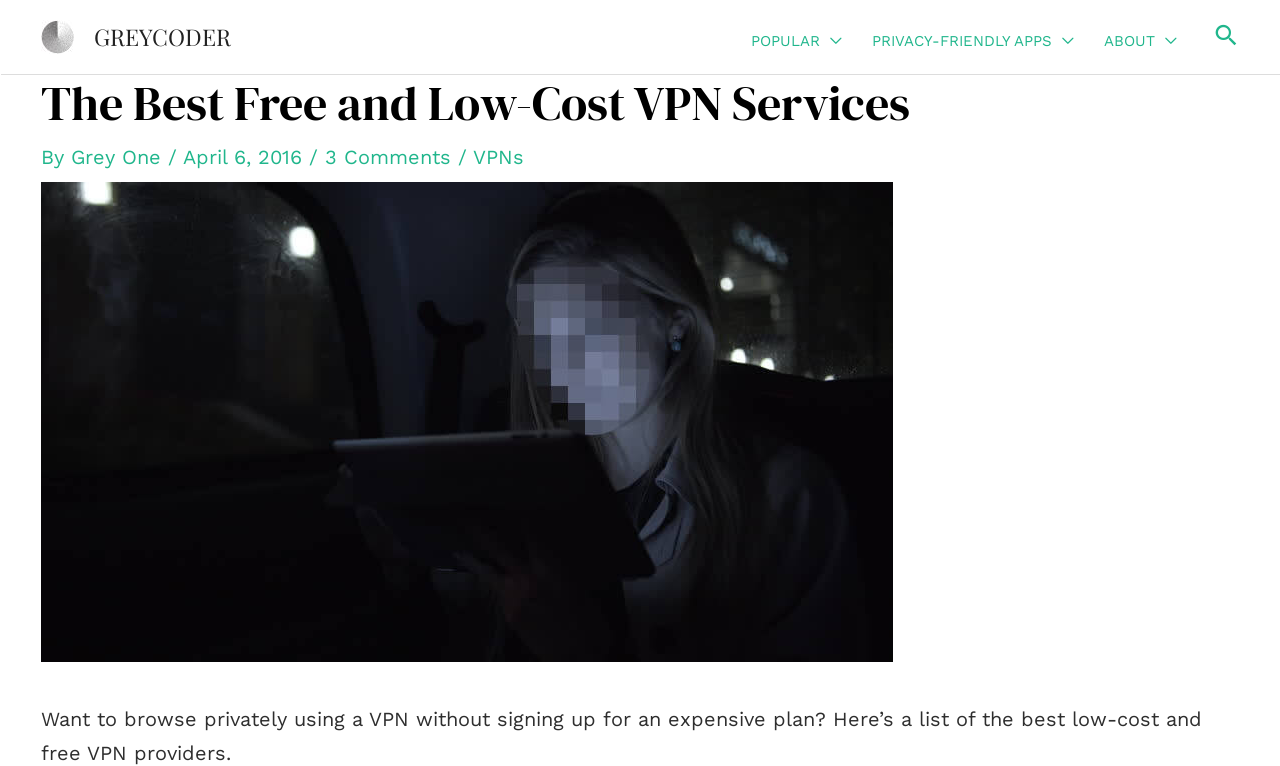Using the format (top-left x, top-left y, bottom-right x, bottom-right y), provide the bounding box coordinates for the described UI element. All values should be floating point numbers between 0 and 1: Popular

[0.575, 0.031, 0.669, 0.075]